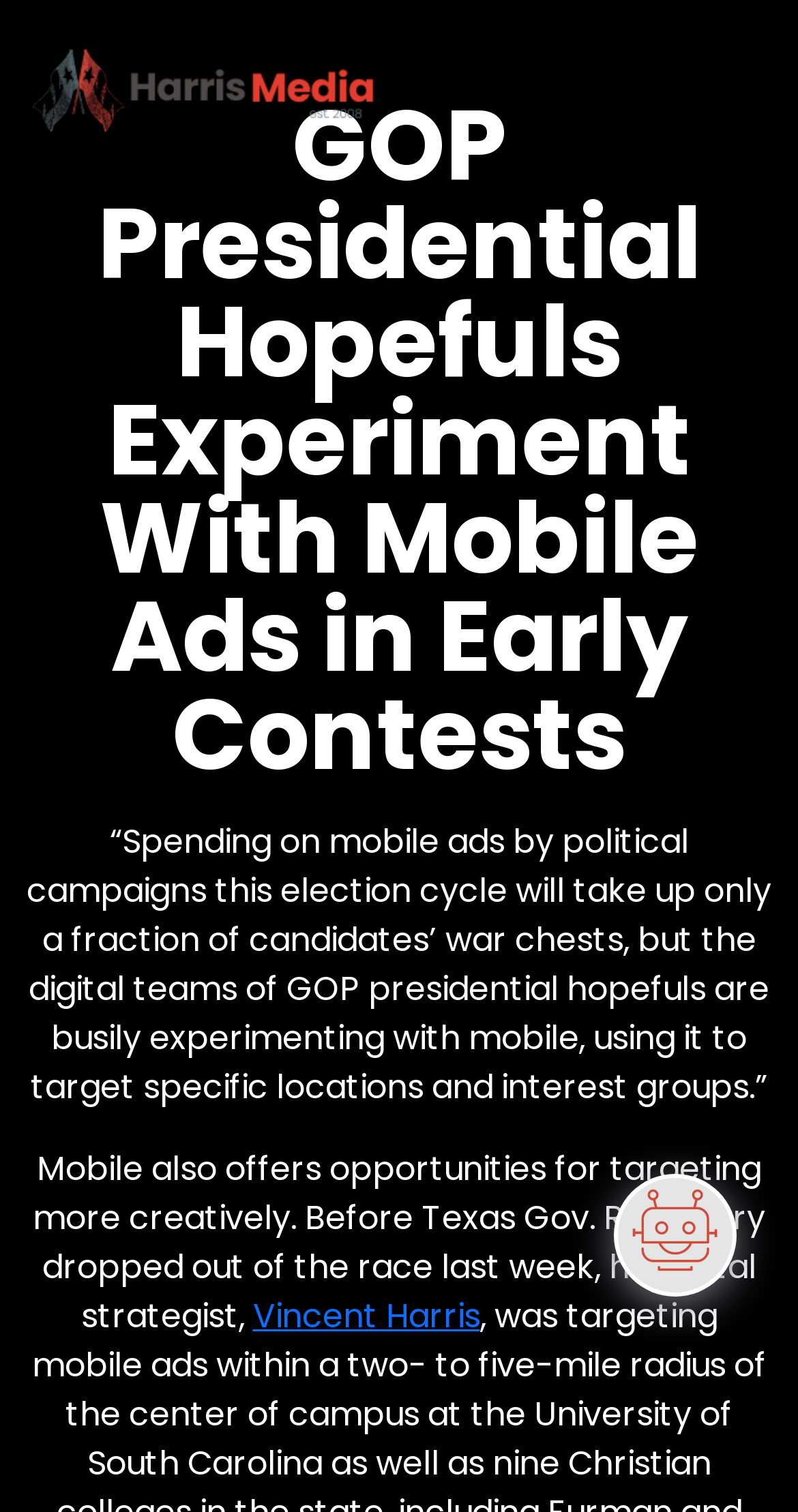What is the purpose of mobile ads in politics?
Using the image, give a concise answer in the form of a single word or short phrase.

Targeting specific locations and interest groups